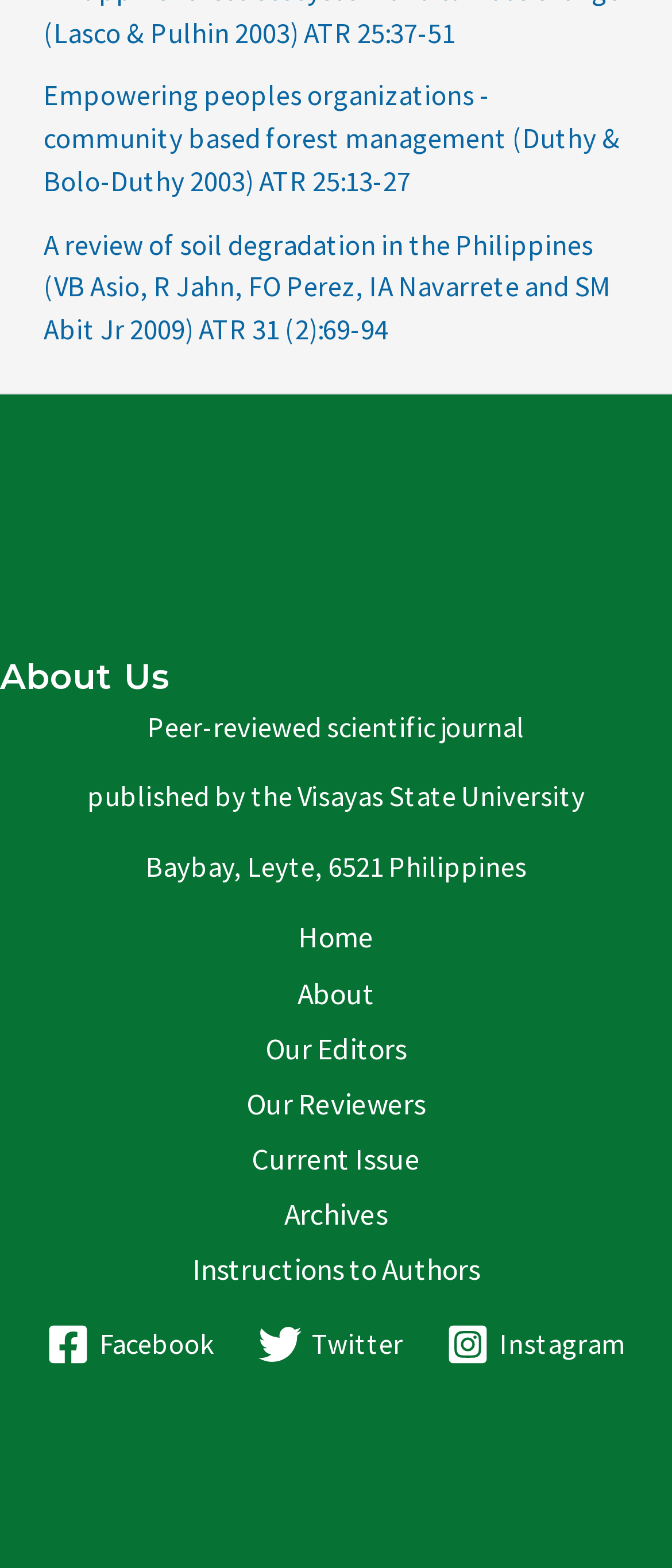Provide a one-word or brief phrase answer to the question:
What is the topic of the first link on the webpage?

Community based forest management